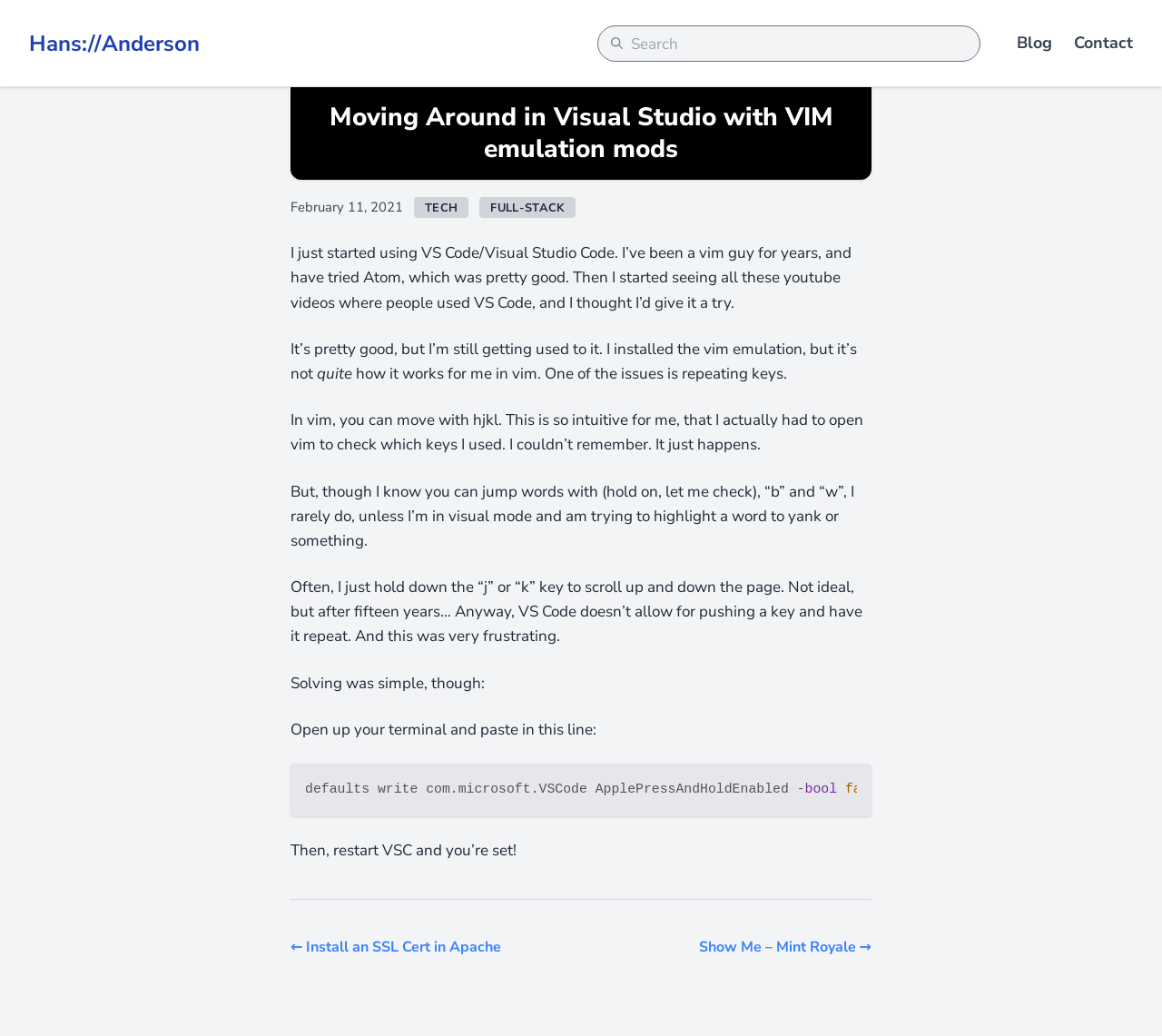Please provide a detailed answer to the question below based on the screenshot: 
What is the date of the blog post?

I found the date of the blog post by looking at the StaticText element with the content 'February 11, 2021' which is located below the main heading.